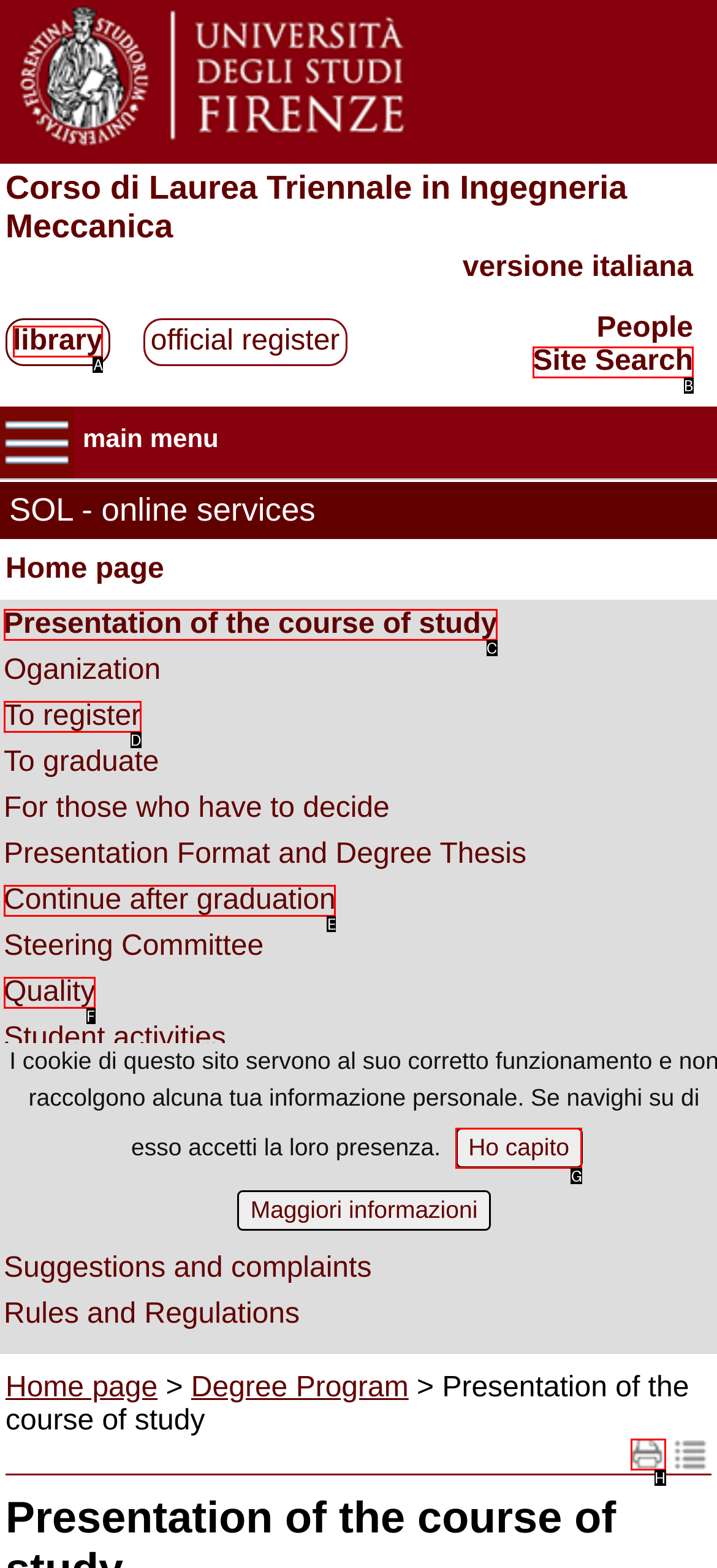Determine the right option to click to perform this task: search the site
Answer with the correct letter from the given choices directly.

B